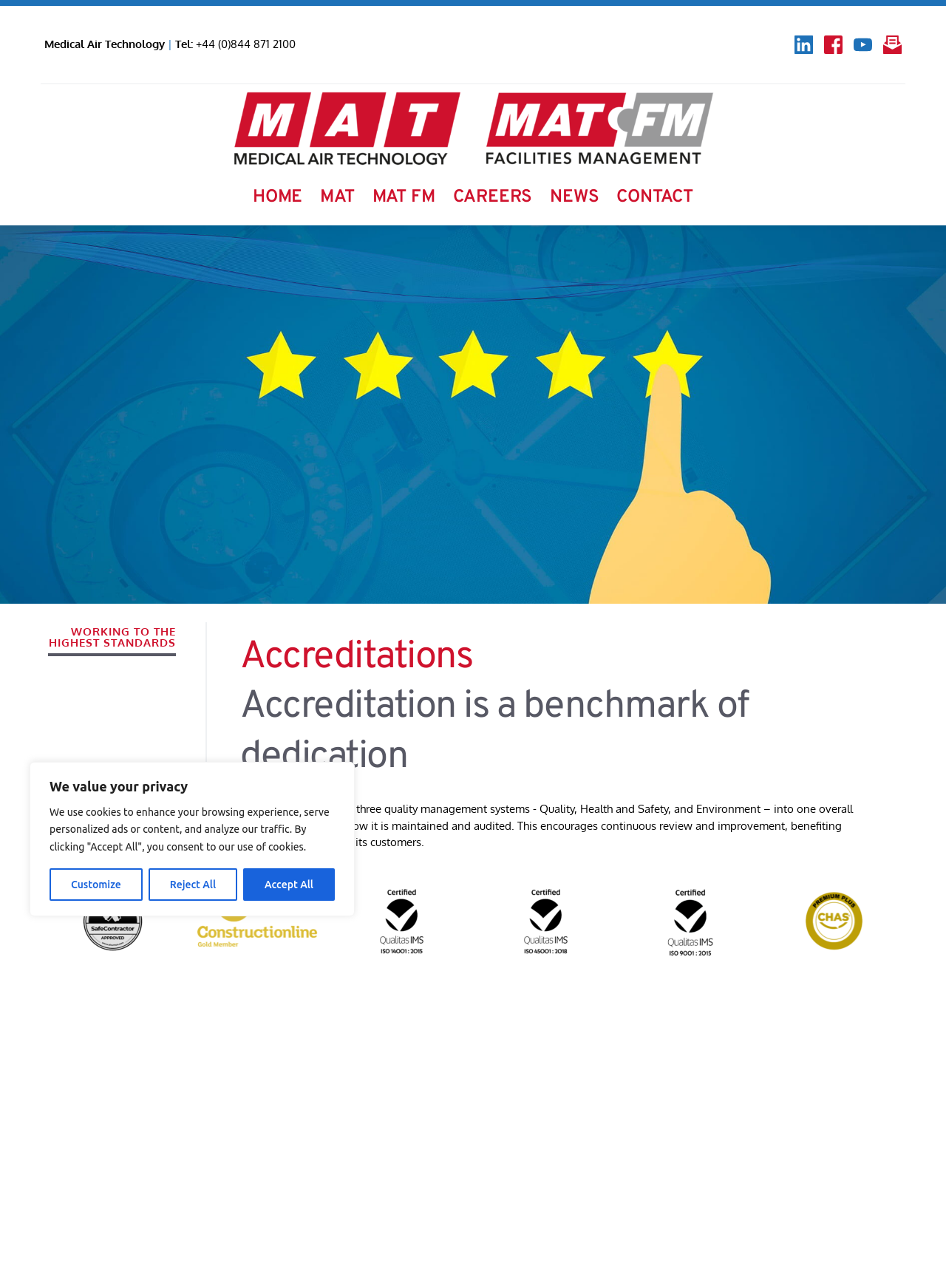What is the purpose of the Quality Management System?
Using the visual information, respond with a single word or phrase.

Ensure customer satisfaction